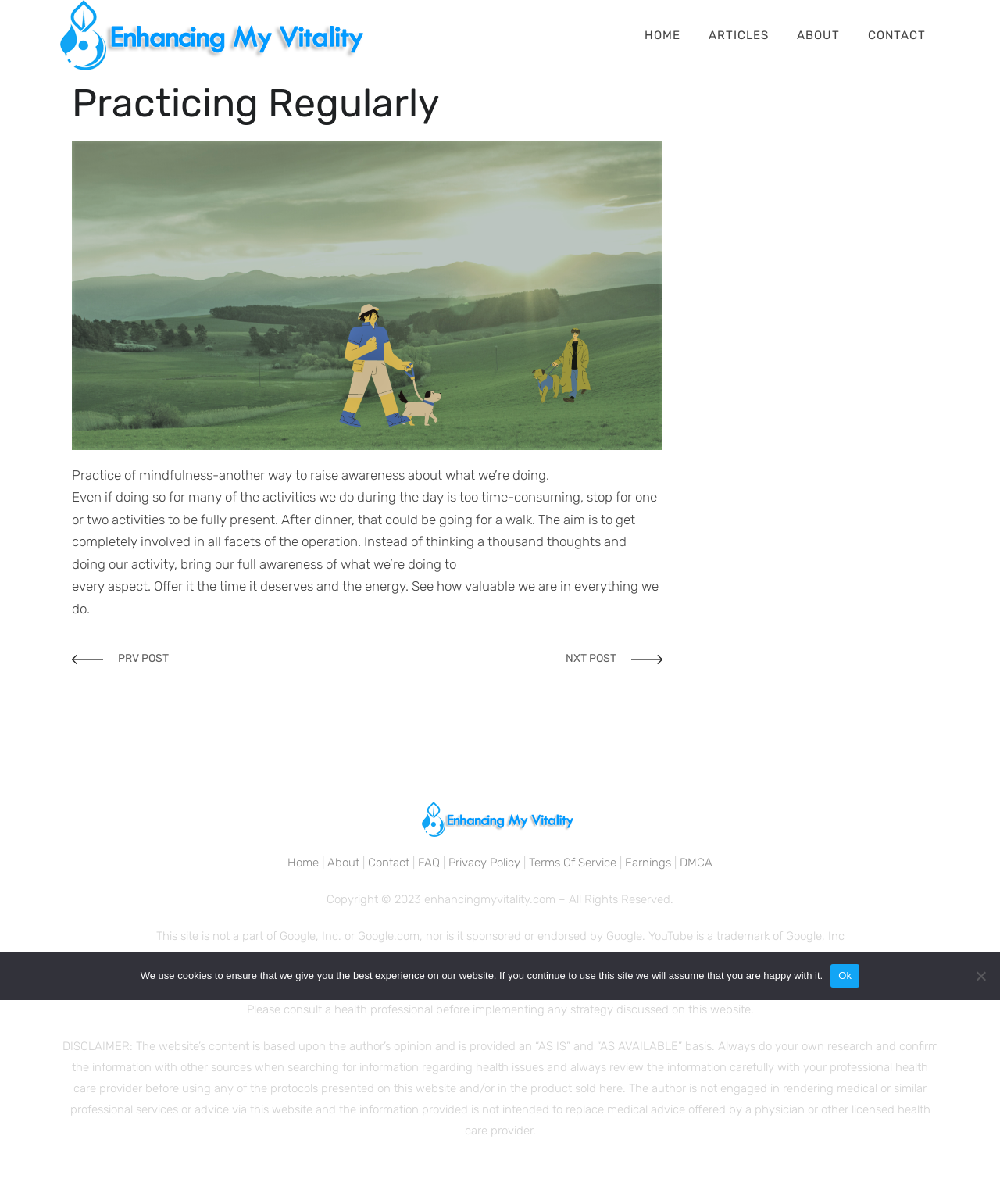Bounding box coordinates are to be given in the format (top-left x, top-left y, bottom-right x, bottom-right y). All values must be floating point numbers between 0 and 1. Provide the bounding box coordinate for the UI element described as: DMCA

[0.68, 0.711, 0.712, 0.723]